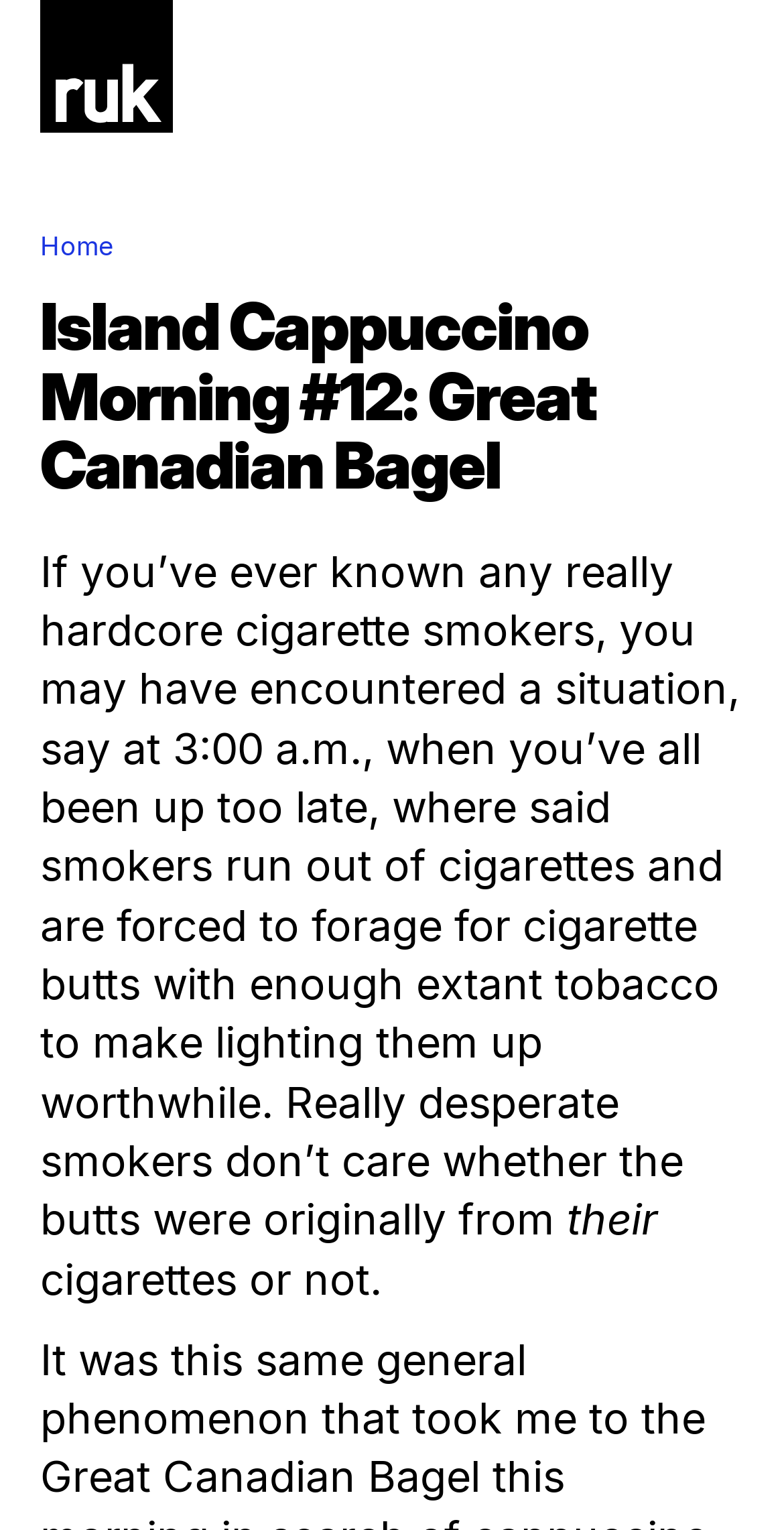Please answer the following question using a single word or phrase: 
What is the author talking about in the blog post?

cigarette smokers